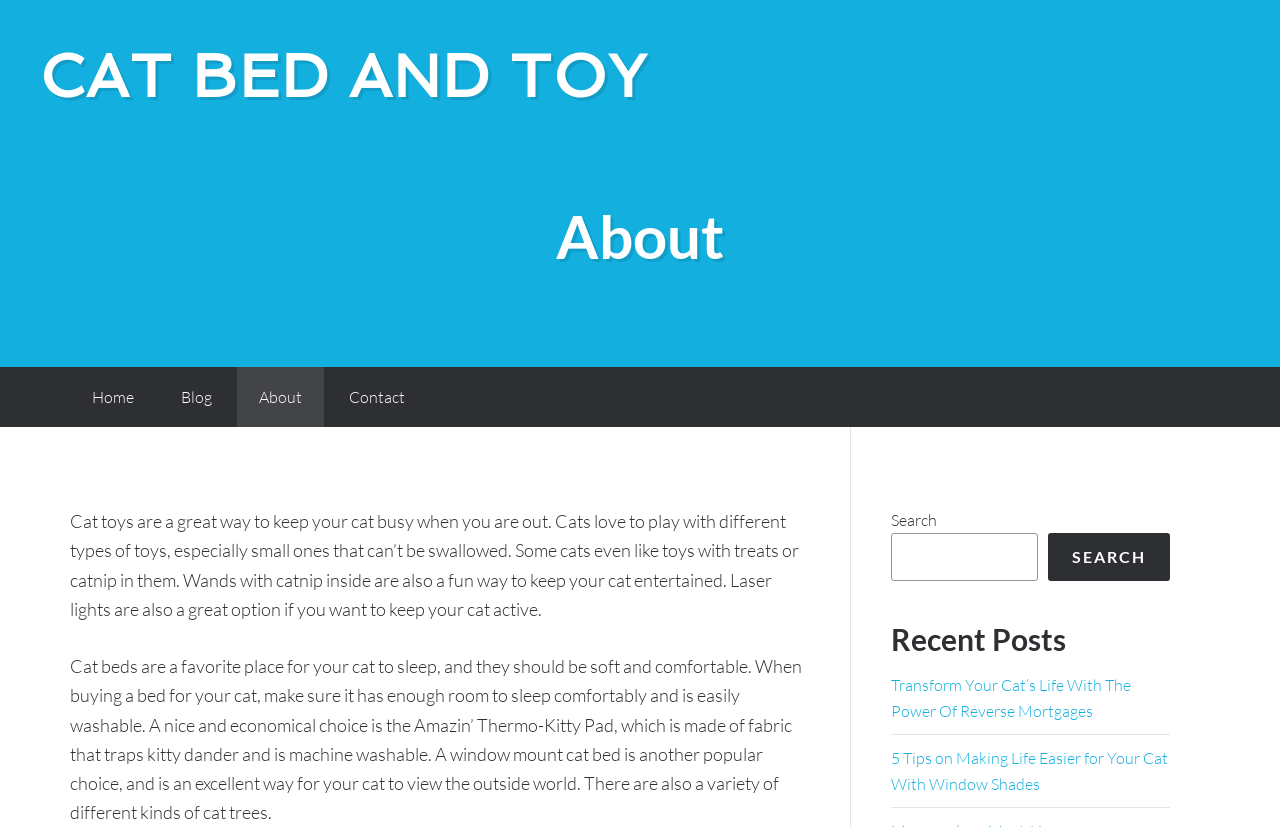Indicate the bounding box coordinates of the element that must be clicked to execute the instruction: "search for something". The coordinates should be given as four float numbers between 0 and 1, i.e., [left, top, right, bottom].

[0.696, 0.644, 0.811, 0.703]